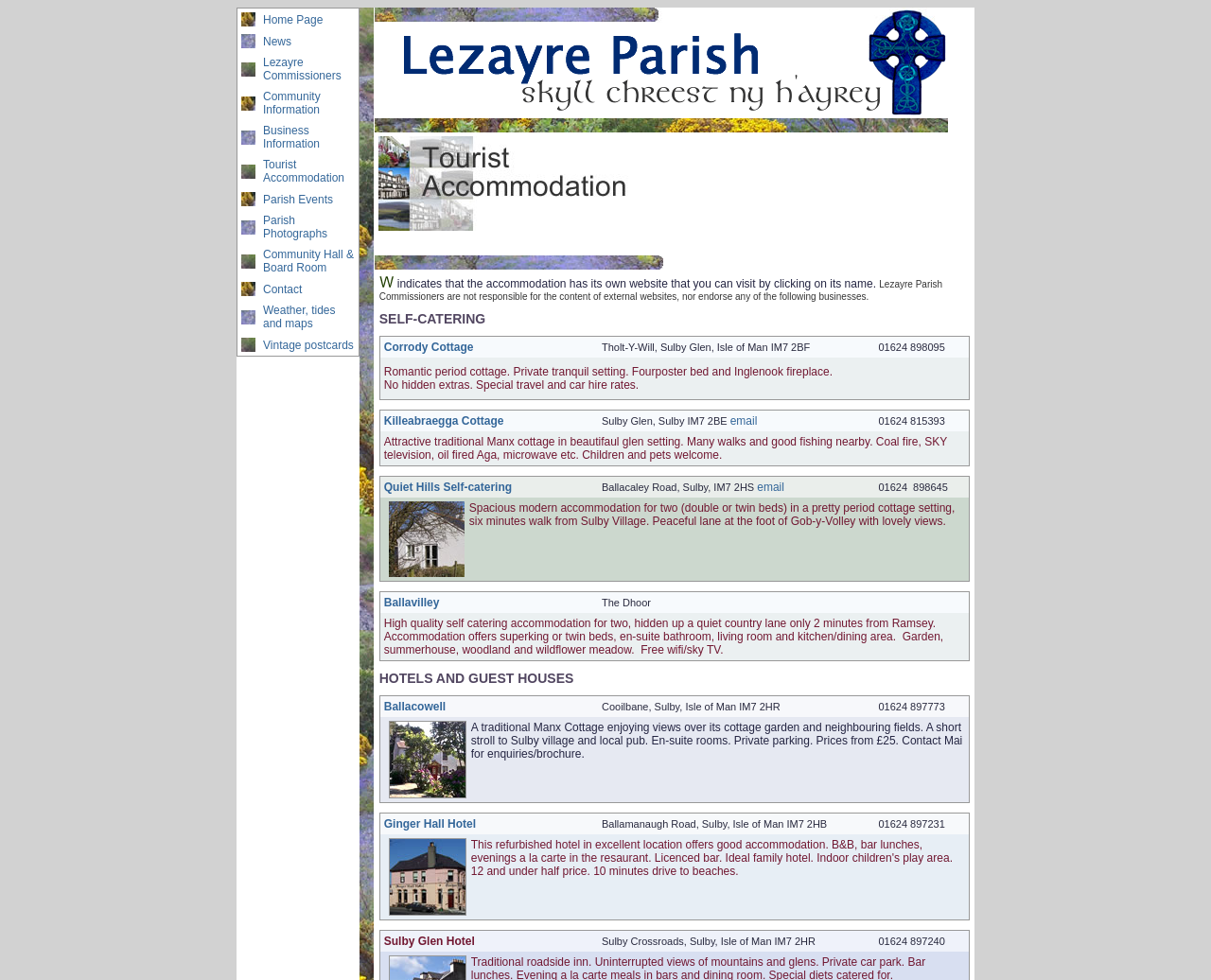Please provide a short answer using a single word or phrase for the question:
What is the purpose of the 'Contact' link?

To provide contact information